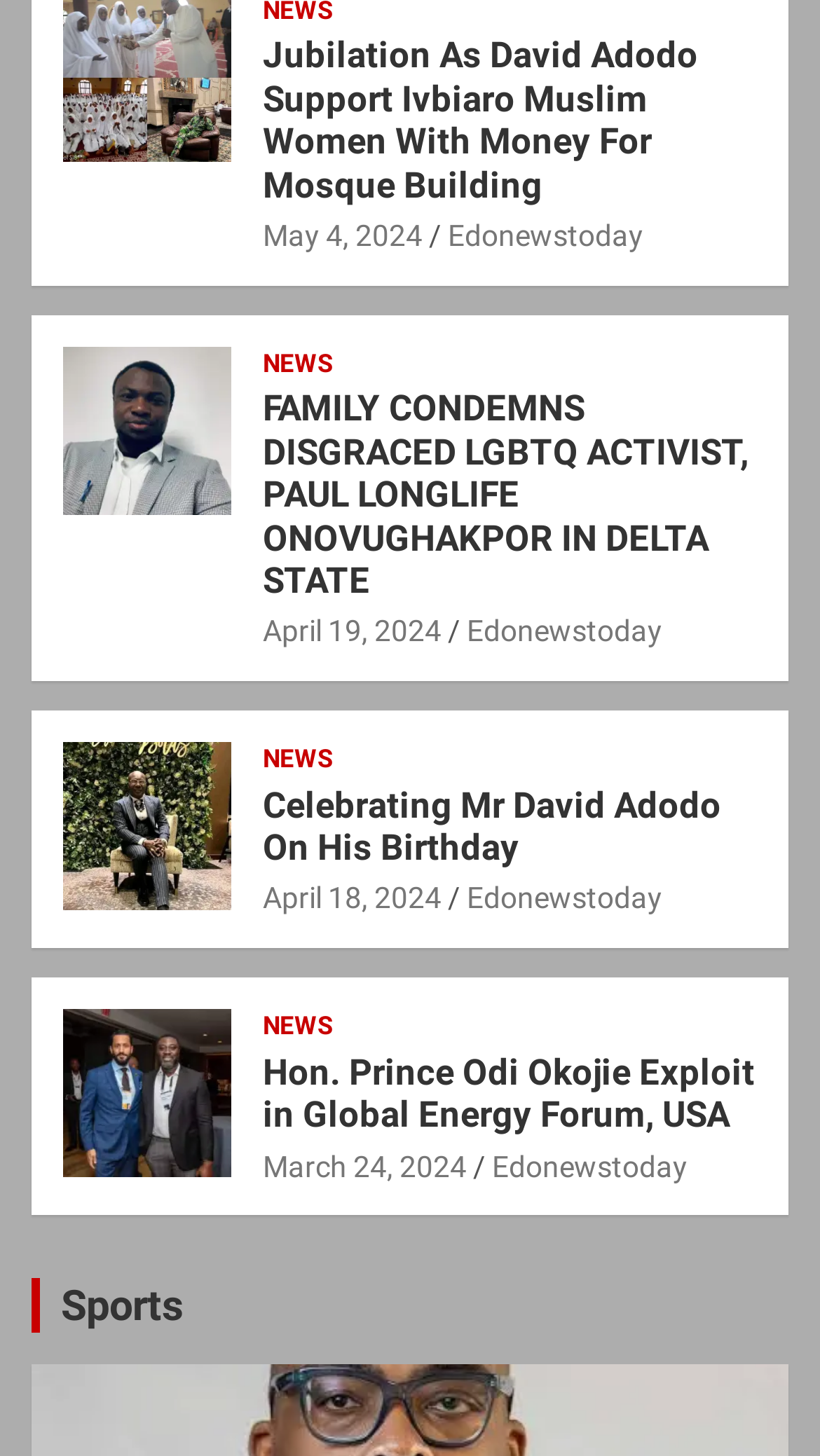Pinpoint the bounding box coordinates of the element to be clicked to execute the instruction: "Visit Edonewstoday website".

[0.546, 0.15, 0.785, 0.173]